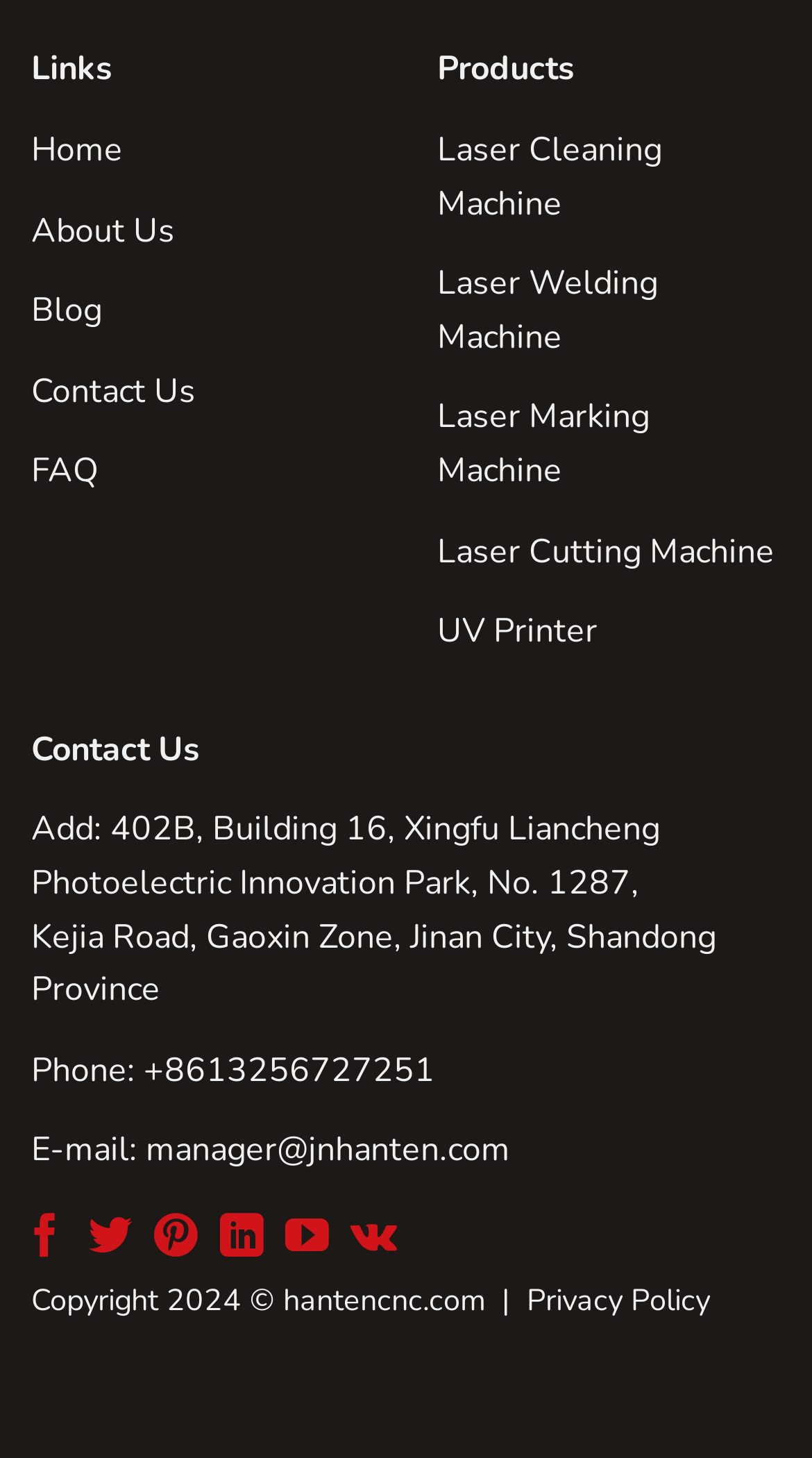What is the company's physical address?
Based on the visual content, answer with a single word or a brief phrase.

402B, Building 16, Xingfu Liancheng Photoelectric Innovation Park